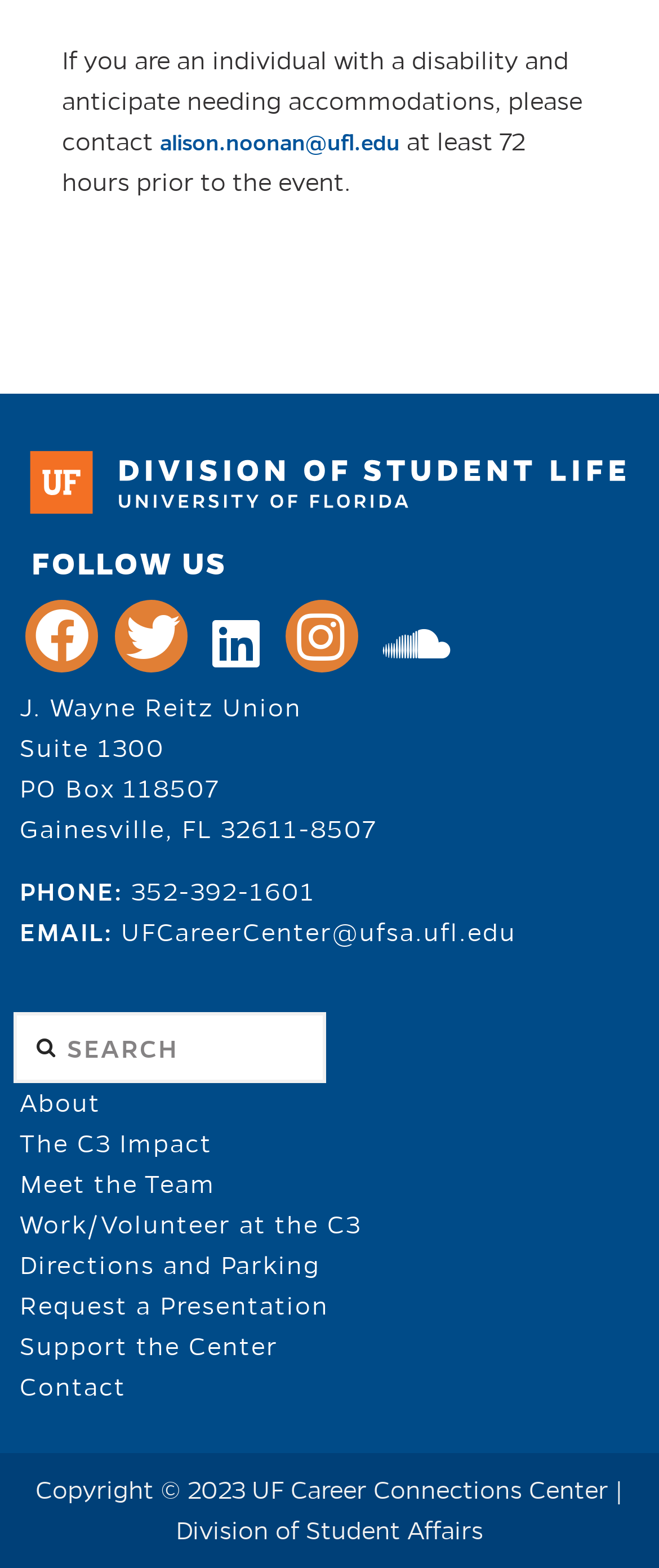Predict the bounding box of the UI element based on the description: "parent_node: FOLLOW US". The coordinates should be four float numbers between 0 and 1, formatted as [left, top, right, bottom].

[0.025, 0.28, 0.975, 0.335]